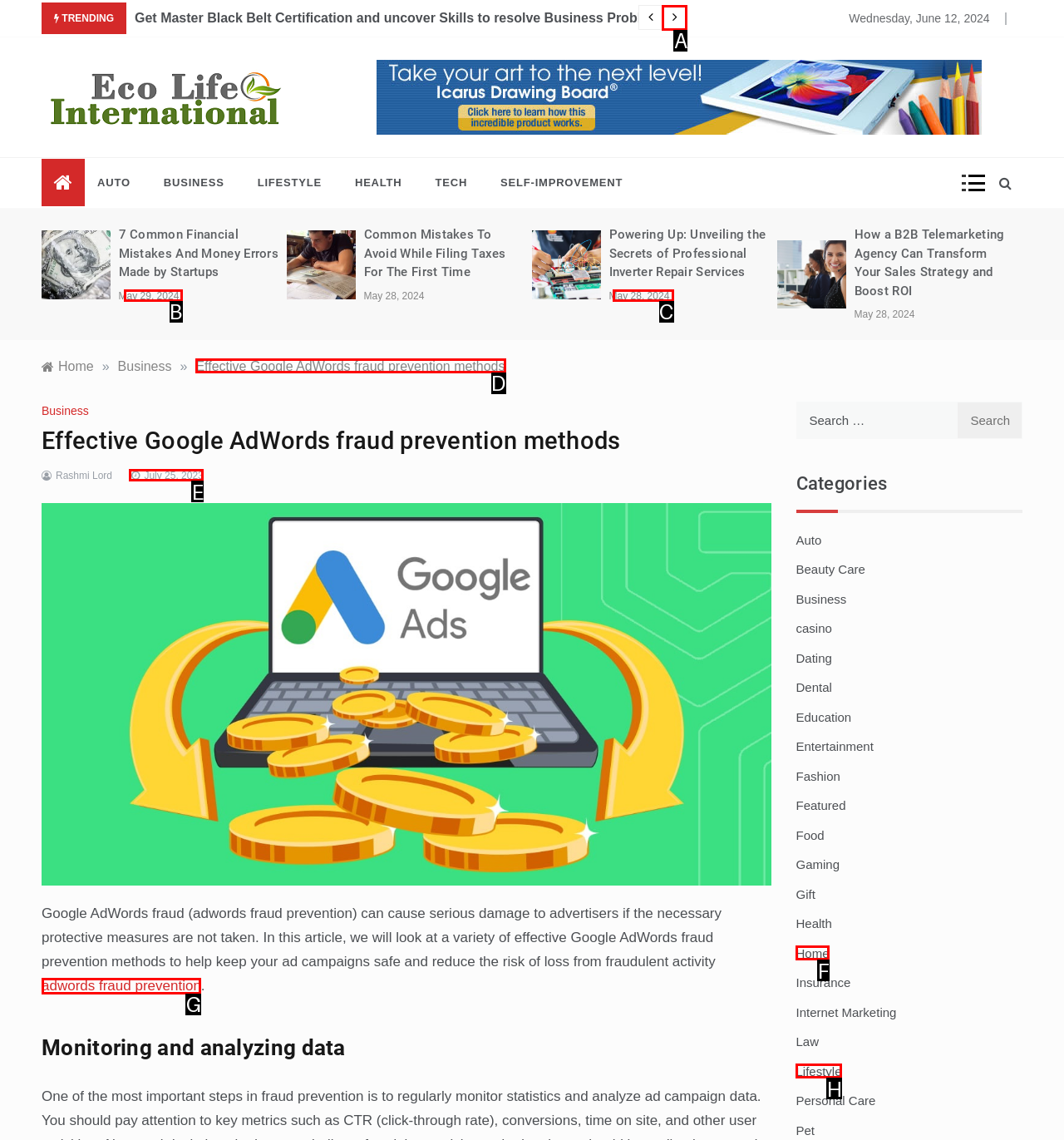Select the letter of the element you need to click to complete this task: Click on the 'Effective Google AdWords fraud prevention methods' link
Answer using the letter from the specified choices.

D